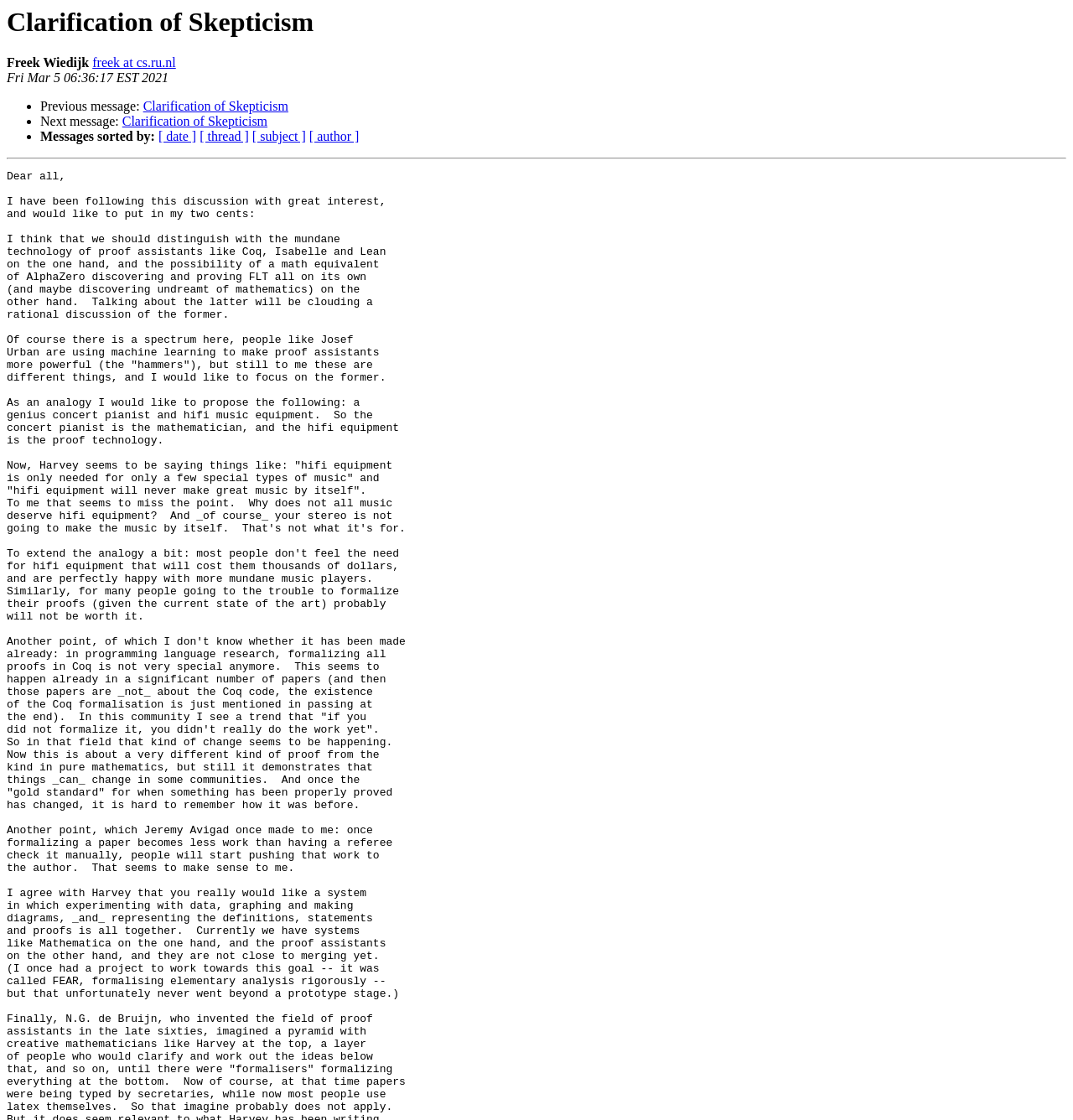Identify and provide the bounding box for the element described by: "[ date ]".

[0.148, 0.116, 0.183, 0.128]